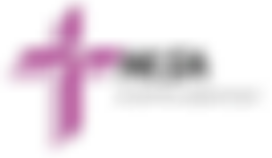Explain the scene depicted in the image, including all details.

The image features a logo that prominently displays a stylized cross in a vibrant pink hue, symbolizing faith and community. Accompanying the cross is the text "CLEF" in a sleek, modern font, suggesting a commitment to education and nurturing growth. The logo’s design conveys a sense of warmth and welcoming, aligned with the mission of serving children aged 2.5 to 5 years old, as indicated on the website. This visual representation encapsulates the values of the preschool, emphasizing a foundation built on spiritual and educational principles.